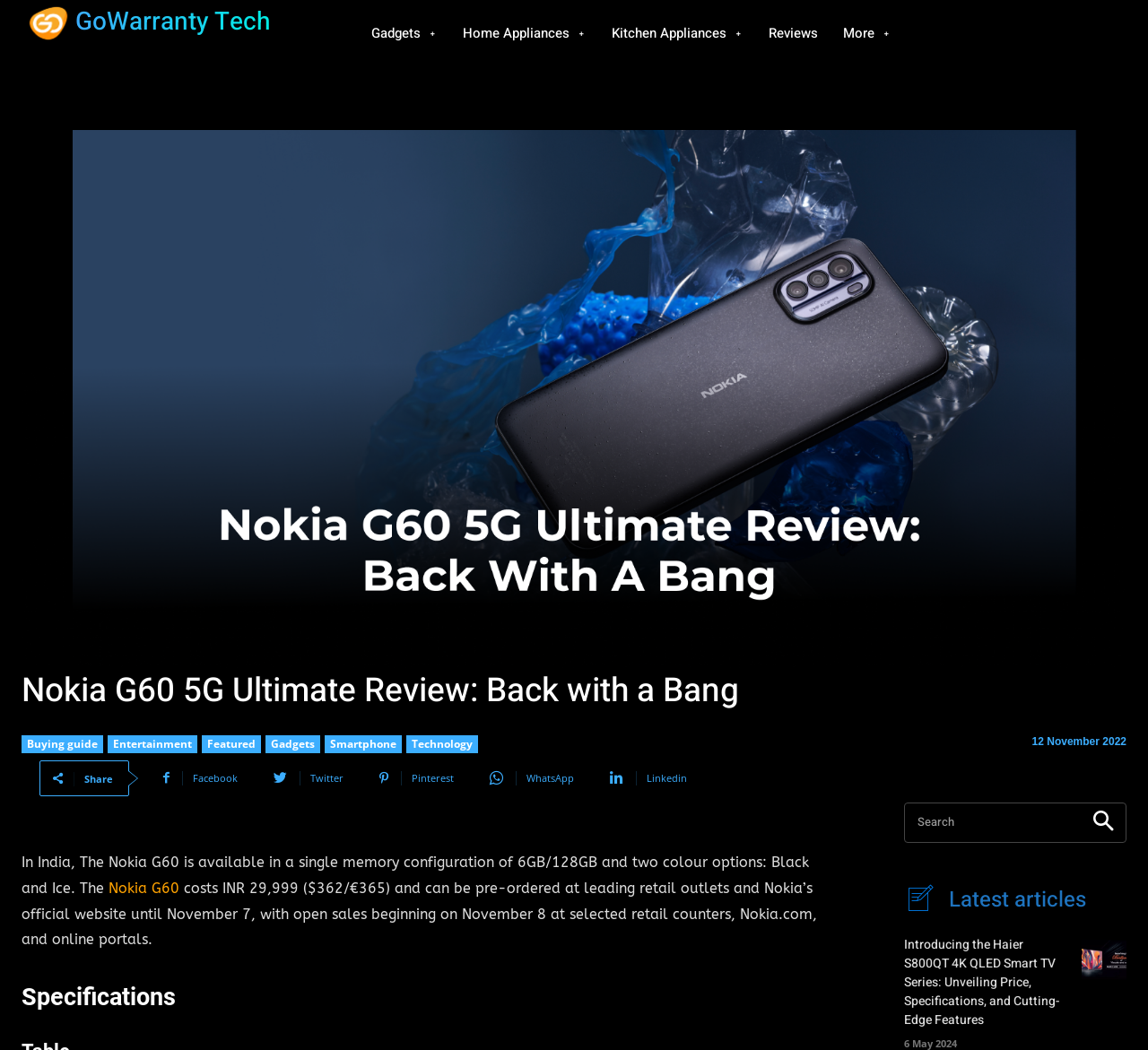Please identify the bounding box coordinates of the element's region that should be clicked to execute the following instruction: "Read the latest article". The bounding box coordinates must be four float numbers between 0 and 1, i.e., [left, top, right, bottom].

[0.943, 0.891, 0.981, 0.935]